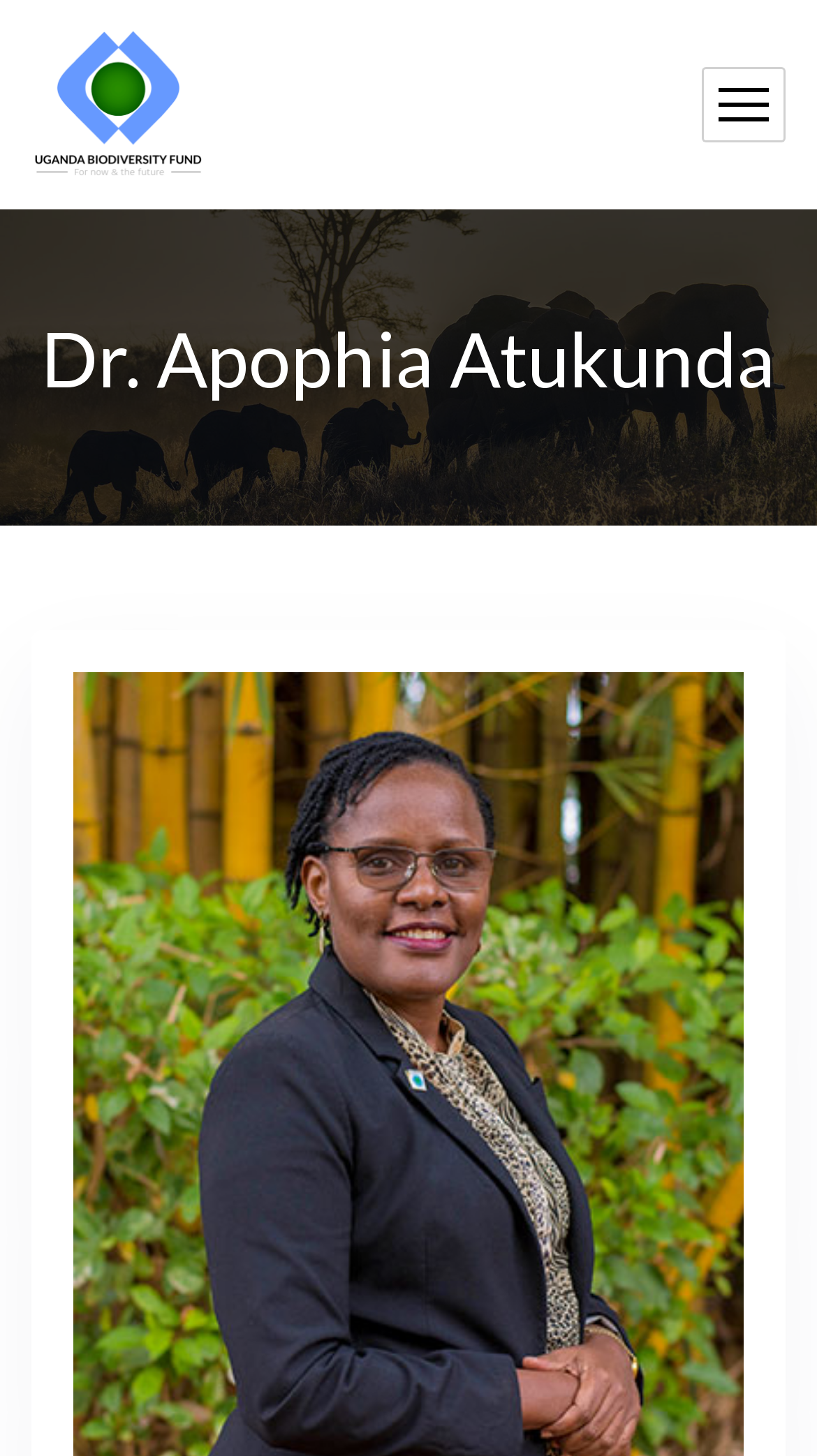Determine the bounding box of the UI component based on this description: "title="Uganda Bio-Diversity Trust Fund"". The bounding box coordinates should be four float values between 0 and 1, i.e., [left, top, right, bottom].

[0.038, 0.022, 0.251, 0.122]